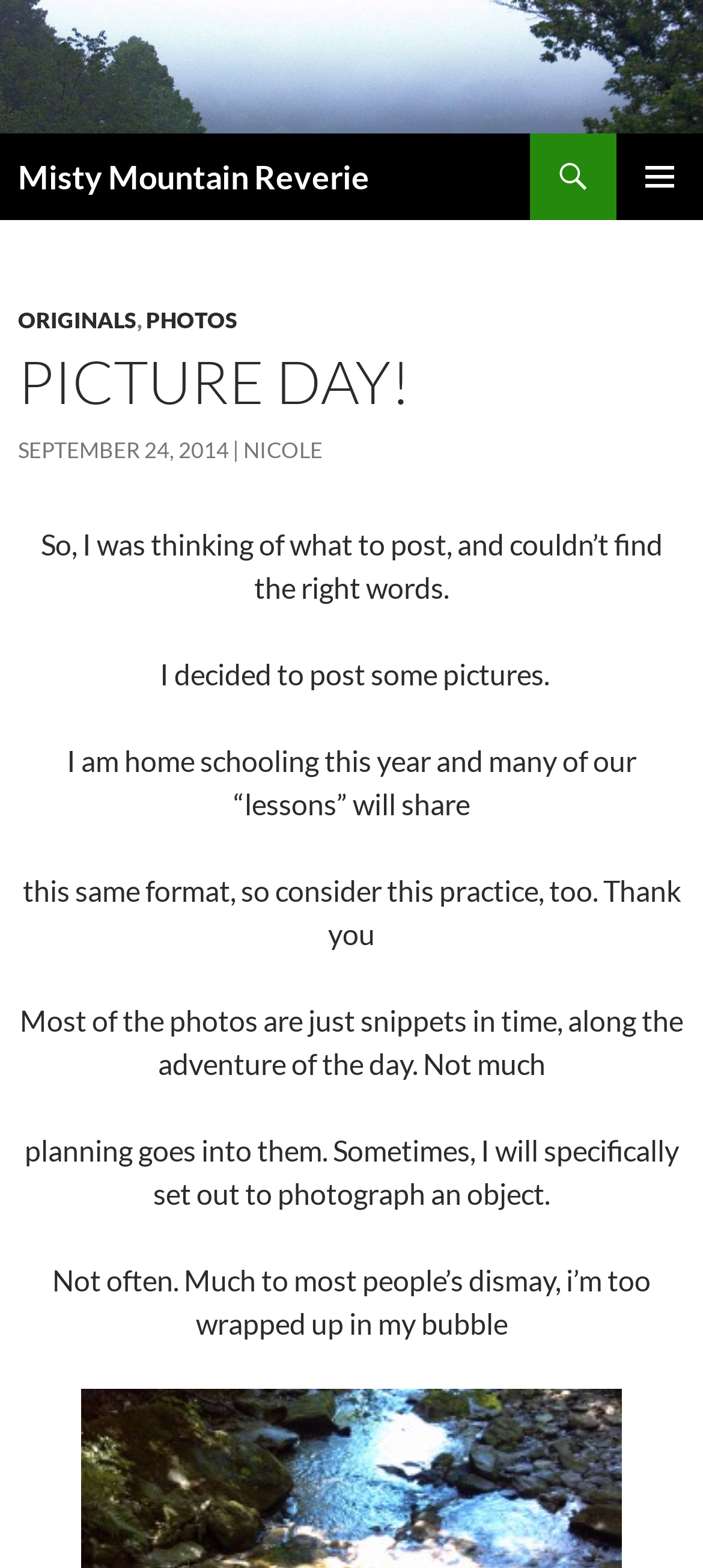Locate and provide the bounding box coordinates for the HTML element that matches this description: "alt="Misty Mountain Reverie"".

[0.0, 0.029, 1.0, 0.051]